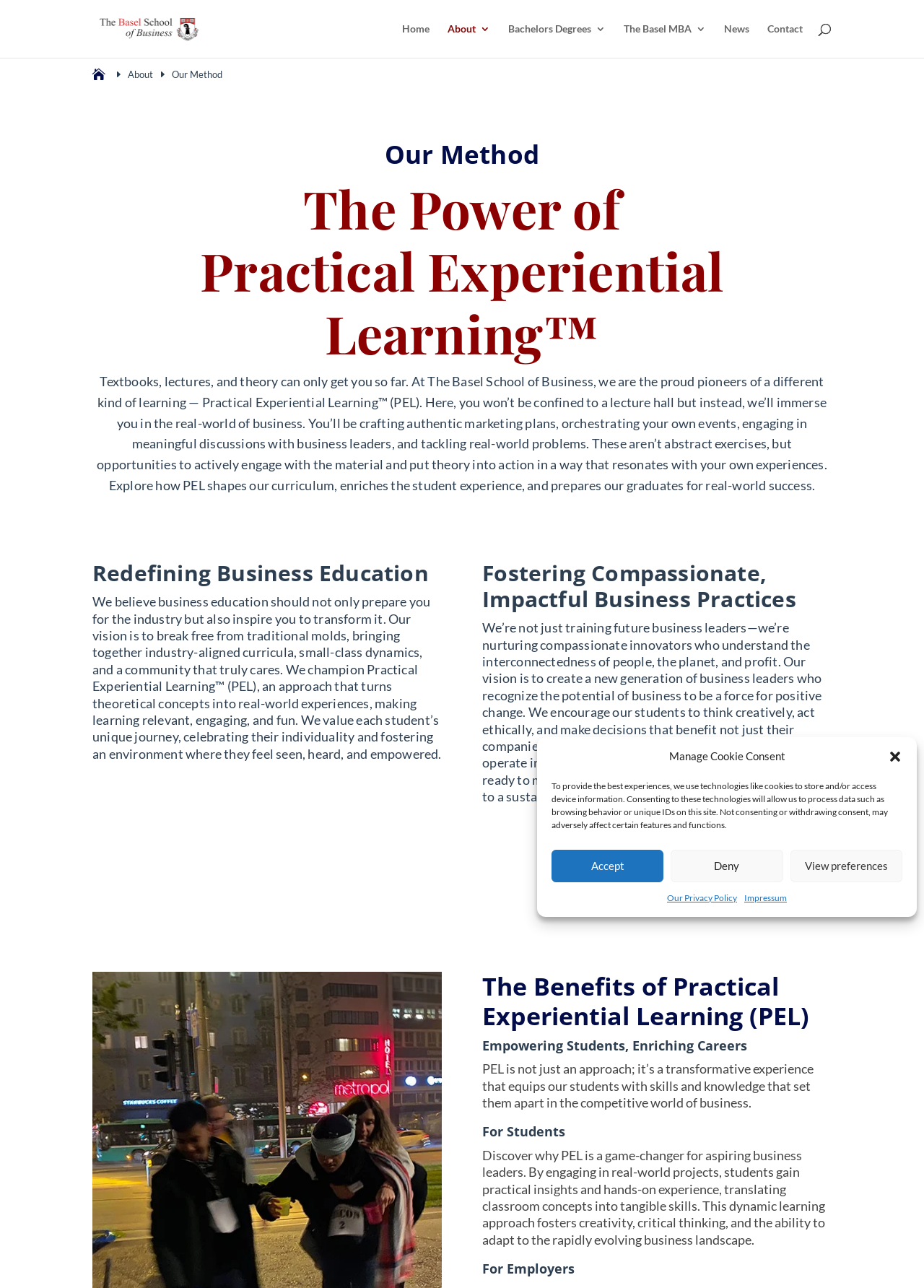Using the provided description: "Deny", find the bounding box coordinates of the corresponding UI element. The output should be four float numbers between 0 and 1, in the format [left, top, right, bottom].

[0.726, 0.66, 0.847, 0.685]